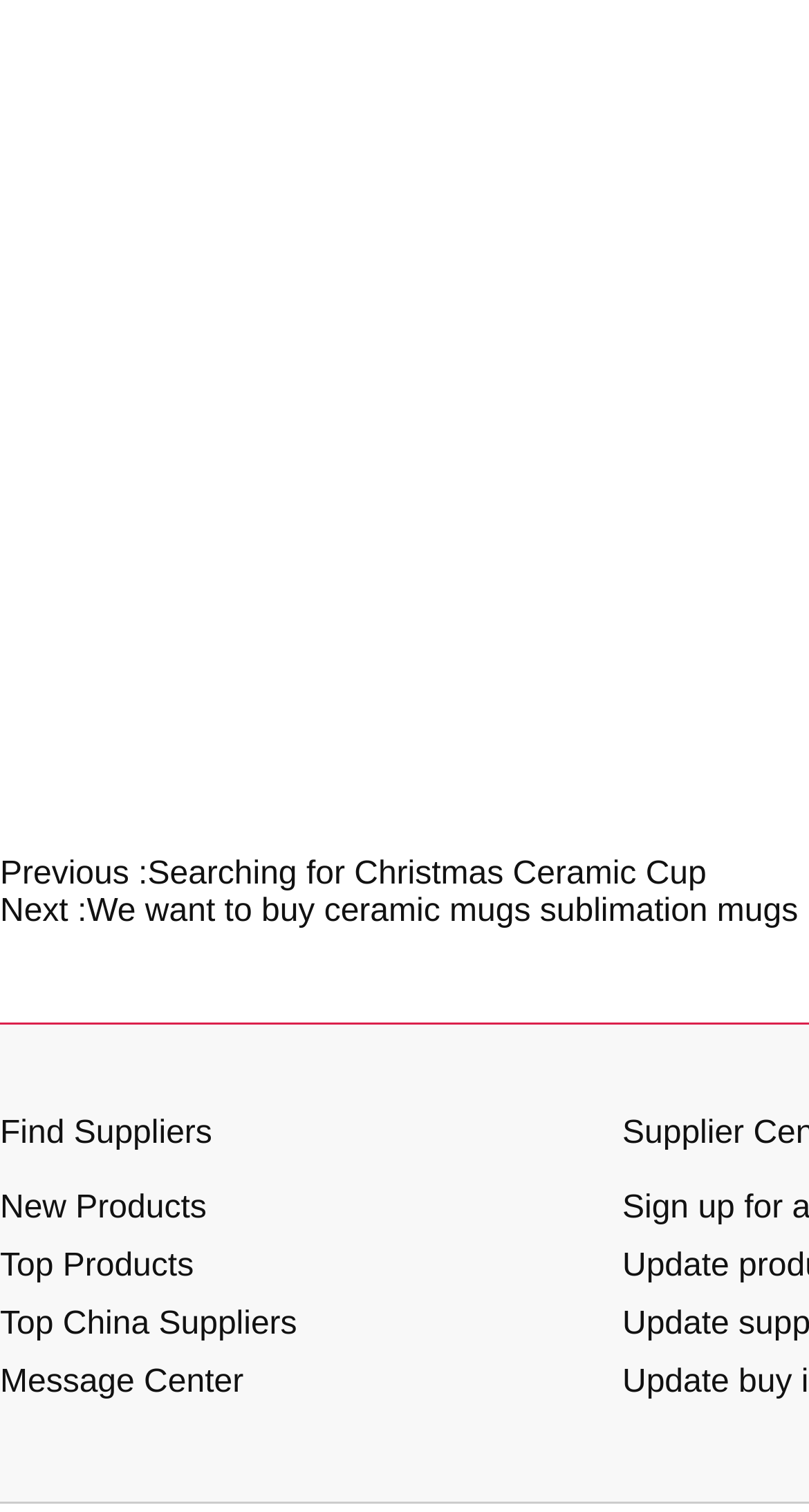What are the main categories on this website?
Look at the image and respond with a one-word or short phrase answer.

Find Suppliers, New Products, Top Products, Top China Suppliers, Message Center